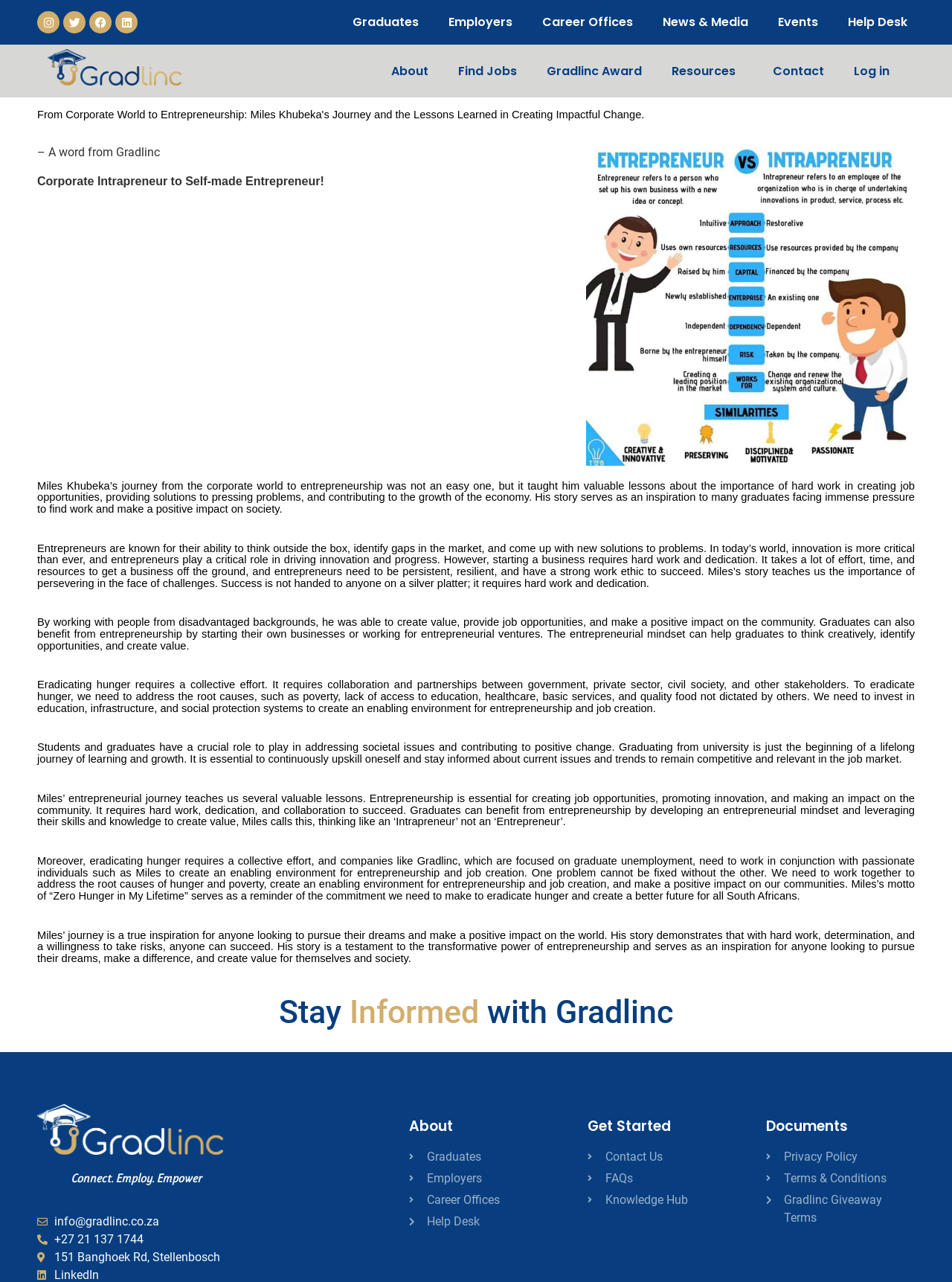Provide the bounding box coordinates of the HTML element described by the text: "Events".

[0.802, 0.0, 0.875, 0.035]